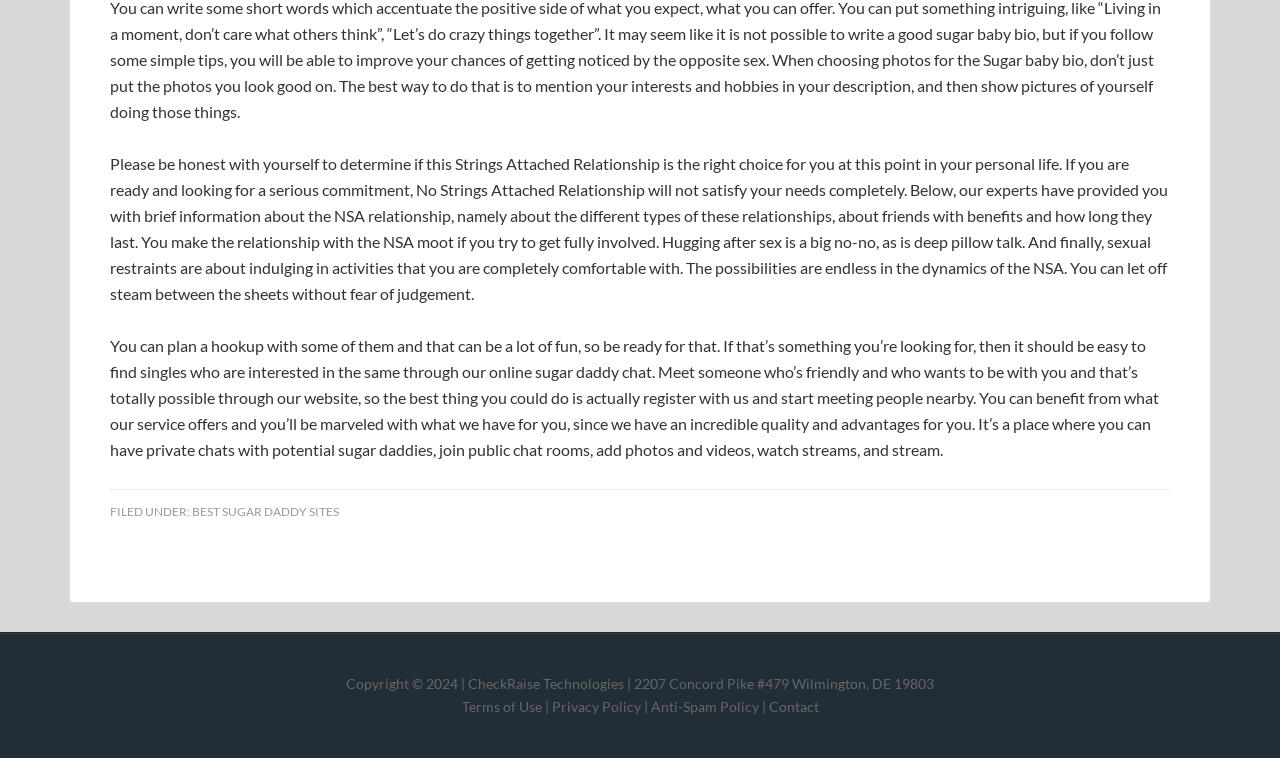What type of relationship is discussed on this webpage?
Refer to the image and give a detailed answer to the query.

The webpage discusses No Strings Attached (NSA) relationships, which are explained in detail in the StaticText elements with IDs 97 and 98. The text describes the characteristics of NSA relationships, including the importance of not getting fully involved and not engaging in deep conversations or physical affection.